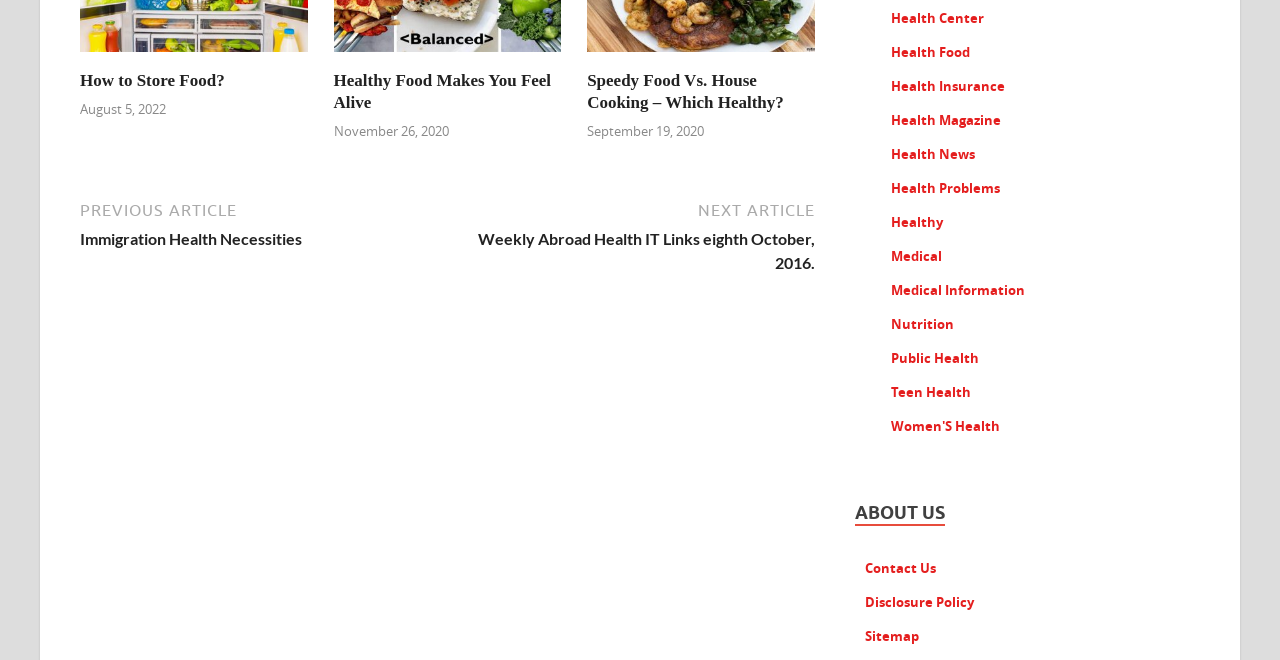Specify the bounding box coordinates of the area to click in order to follow the given instruction: "Learn about health insurance."

[0.696, 0.116, 0.785, 0.144]